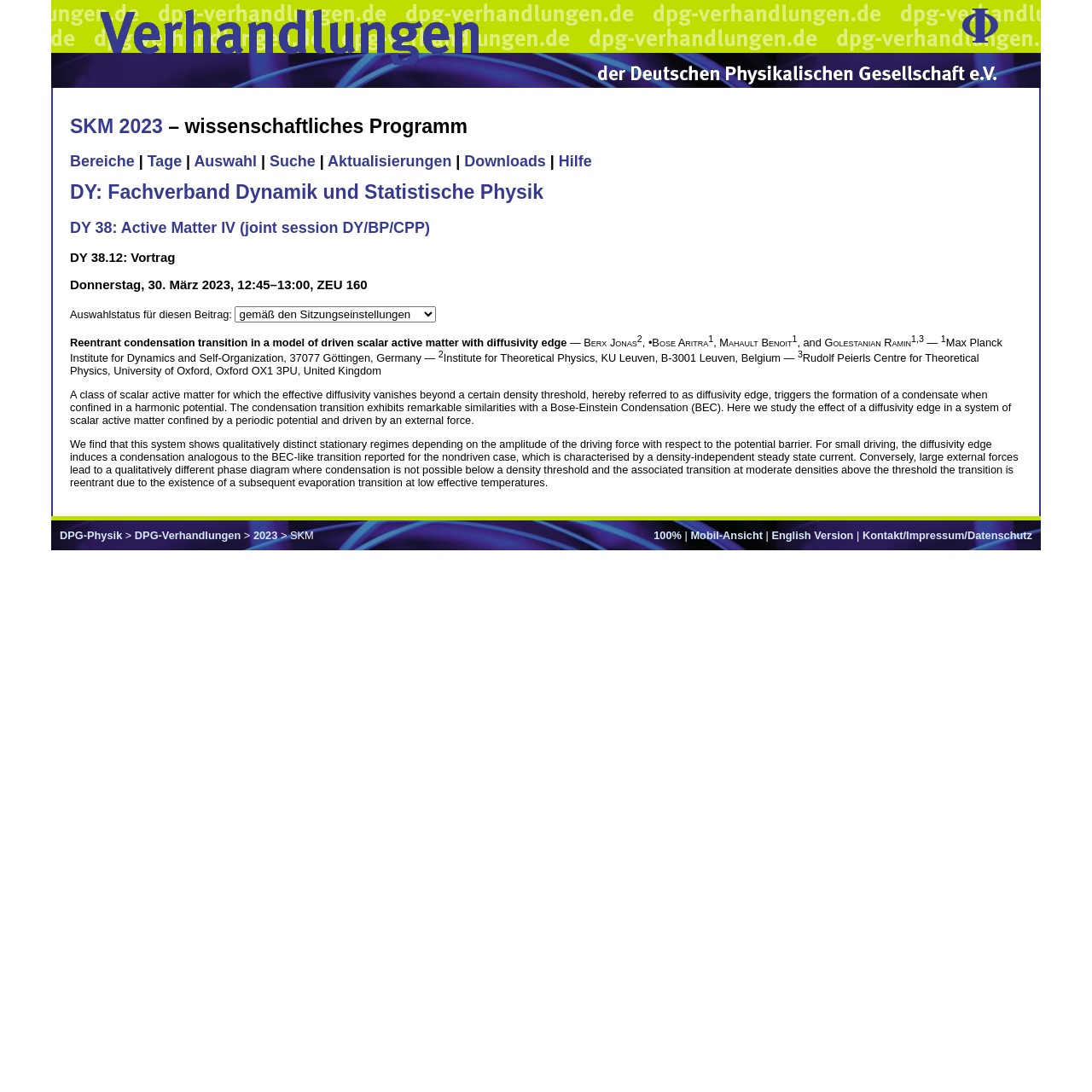Given the description: "Tage", determine the bounding box coordinates of the UI element. The coordinates should be formatted as four float numbers between 0 and 1, [left, top, right, bottom].

[0.135, 0.14, 0.166, 0.156]